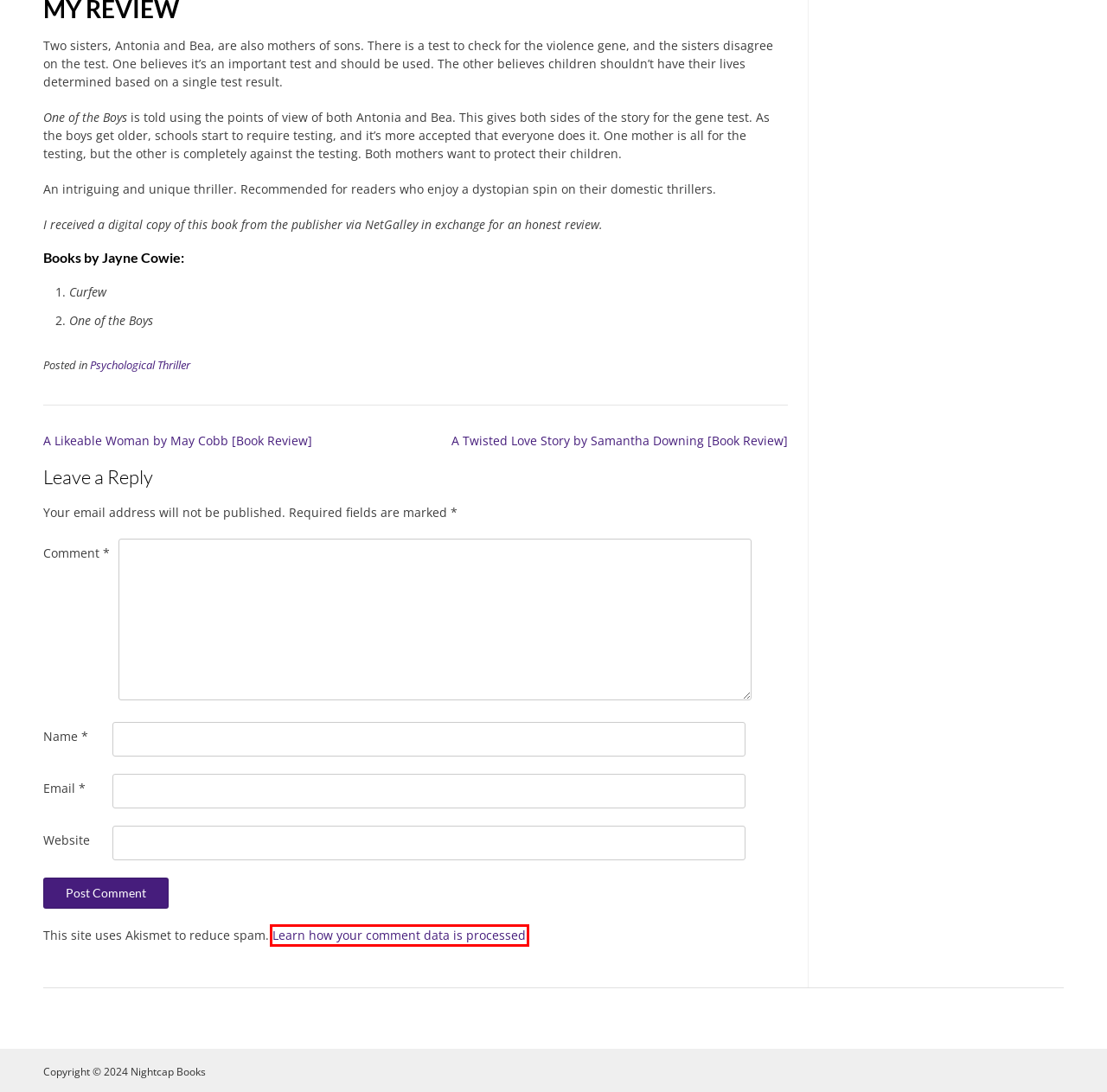Look at the screenshot of the webpage and find the element within the red bounding box. Choose the webpage description that best fits the new webpage that will appear after clicking the element. Here are the candidates:
A. A Twisted Love Story by Samantha Downing [Book Review] – Nightcap Books
B. Privacy Policy – Akismet
C. Disclosure Policy – Nightcap Books
D. Contact – Nightcap Books
E. Blog – Nightcap Books
F. Review Policy – Nightcap Books
G. Psychological Thriller Archives – Nightcap Books
H. A Likeable Woman by May Cobb [Book Review] – Nightcap Books

B